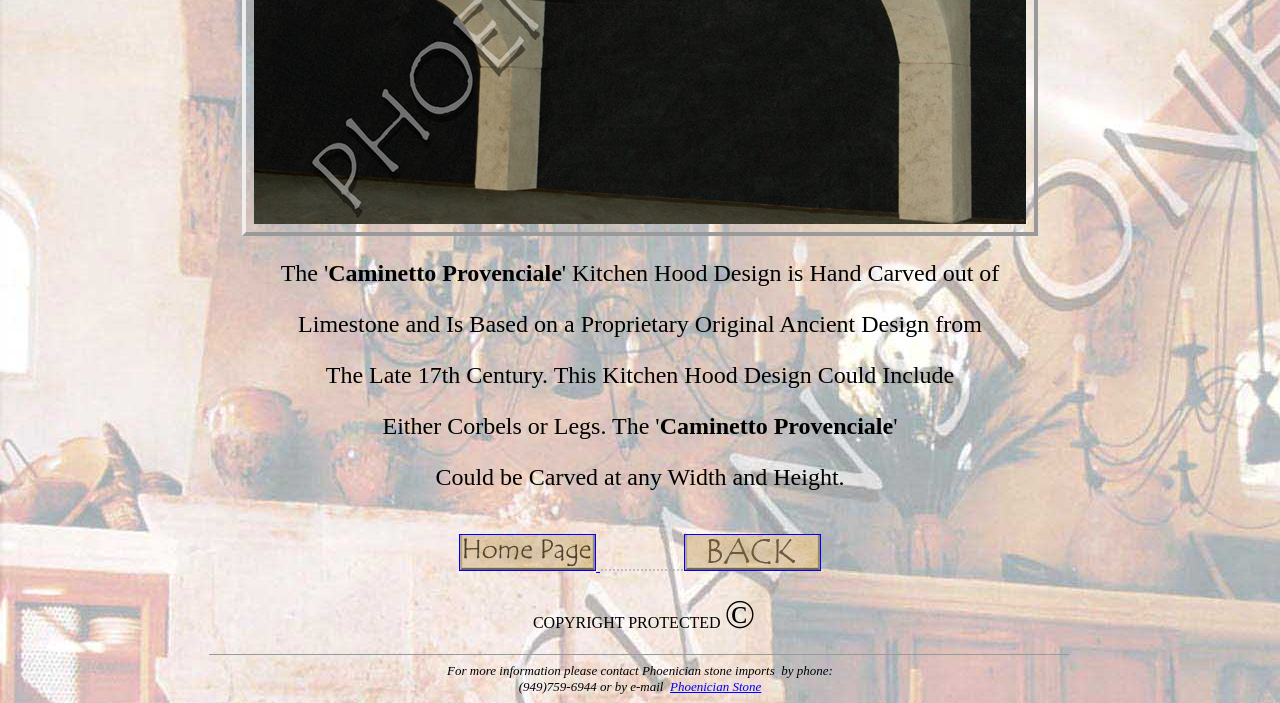What is the contact method for Phoenician Stone Imports?
Please elaborate on the answer to the question with detailed information.

The contact information for Phoenician Stone Imports is provided at the bottom of the webpage, including a phone number and an email link, indicating that they can be contacted through both phone and email.